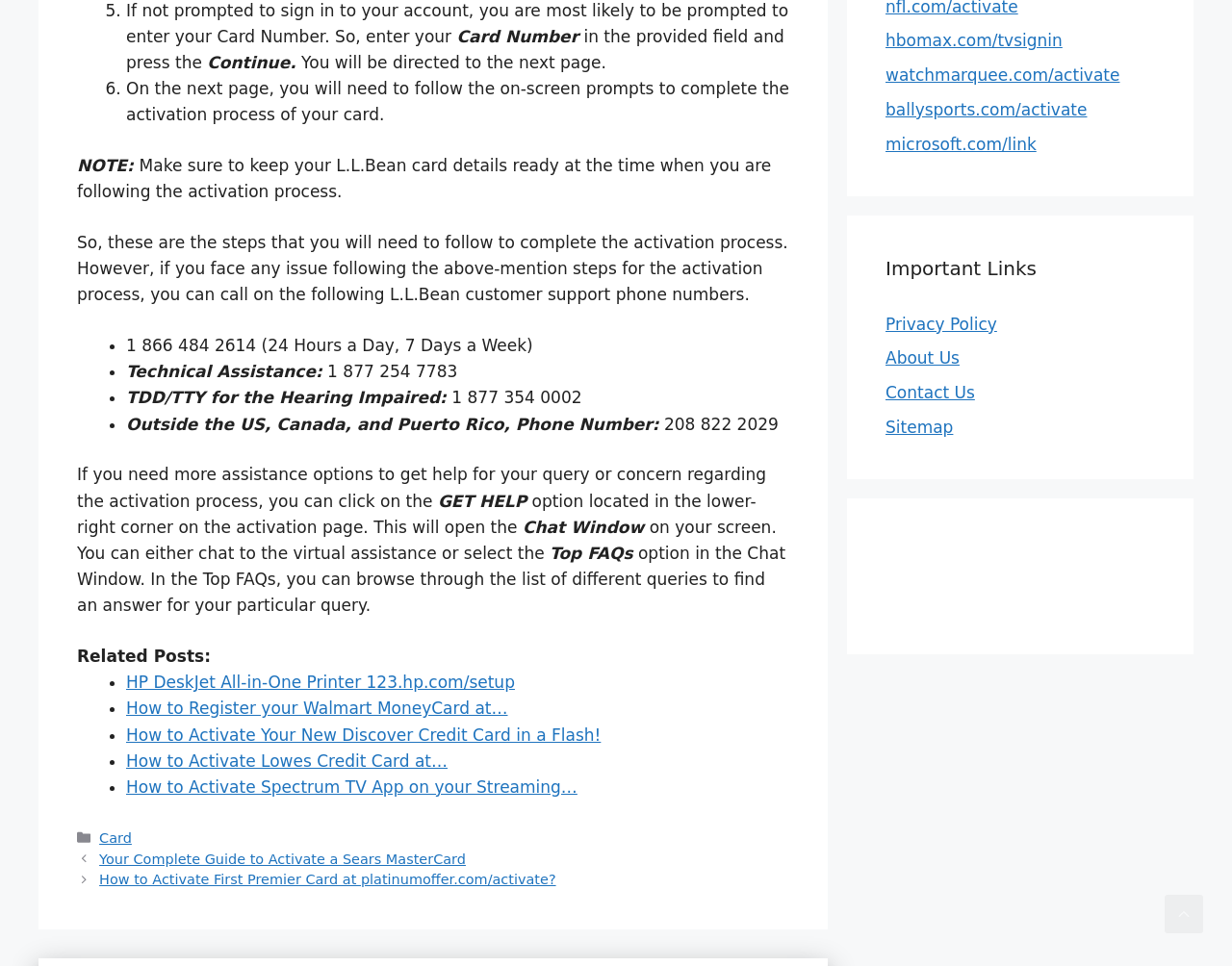Locate the bounding box coordinates of the region to be clicked to comply with the following instruction: "Open the 'Chat Window'". The coordinates must be four float numbers between 0 and 1, in the form [left, top, right, bottom].

[0.424, 0.536, 0.523, 0.556]